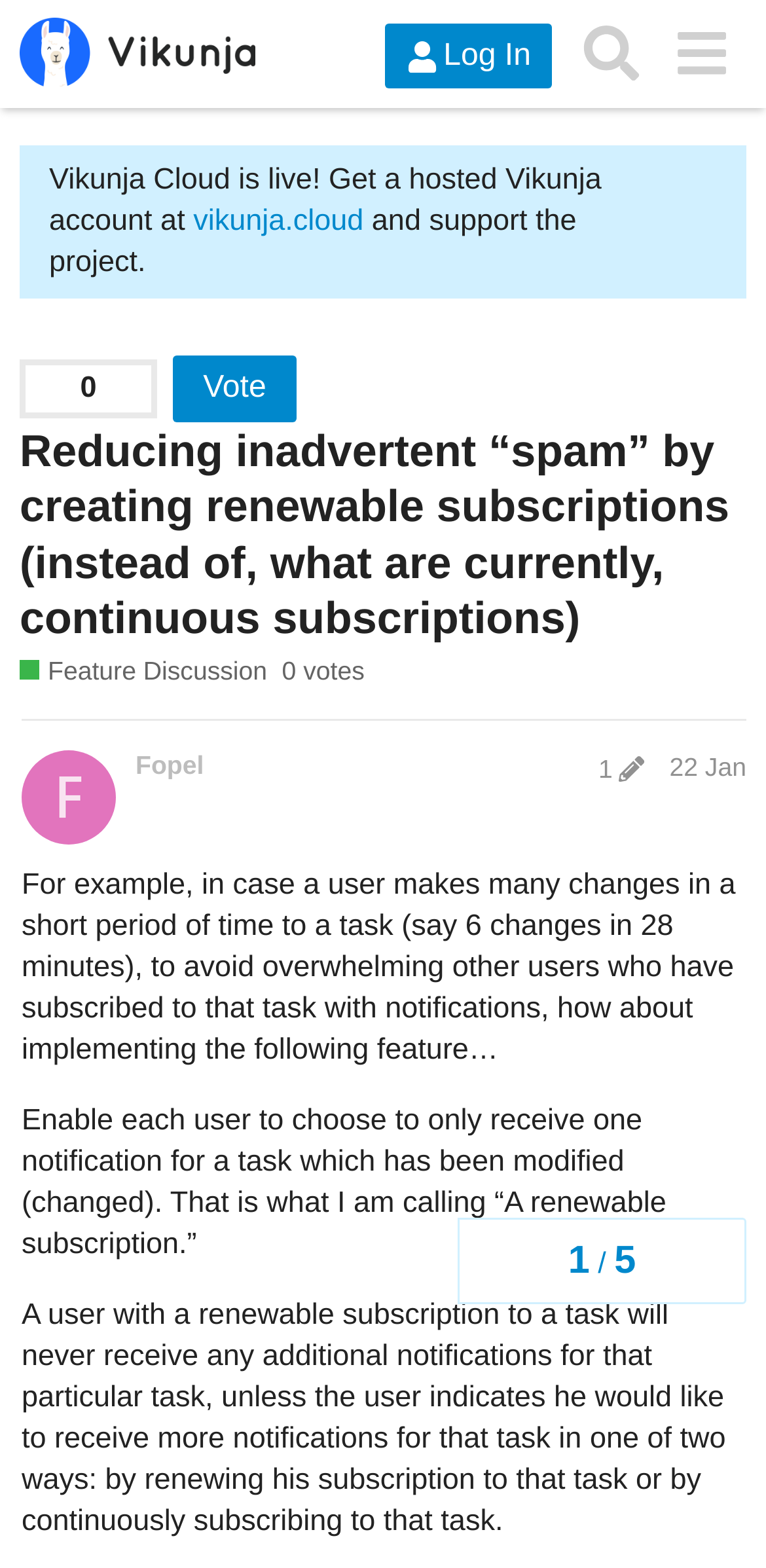Can you find the bounding box coordinates for the element to click on to achieve the instruction: "View post edit history"?

[0.766, 0.481, 0.857, 0.5]